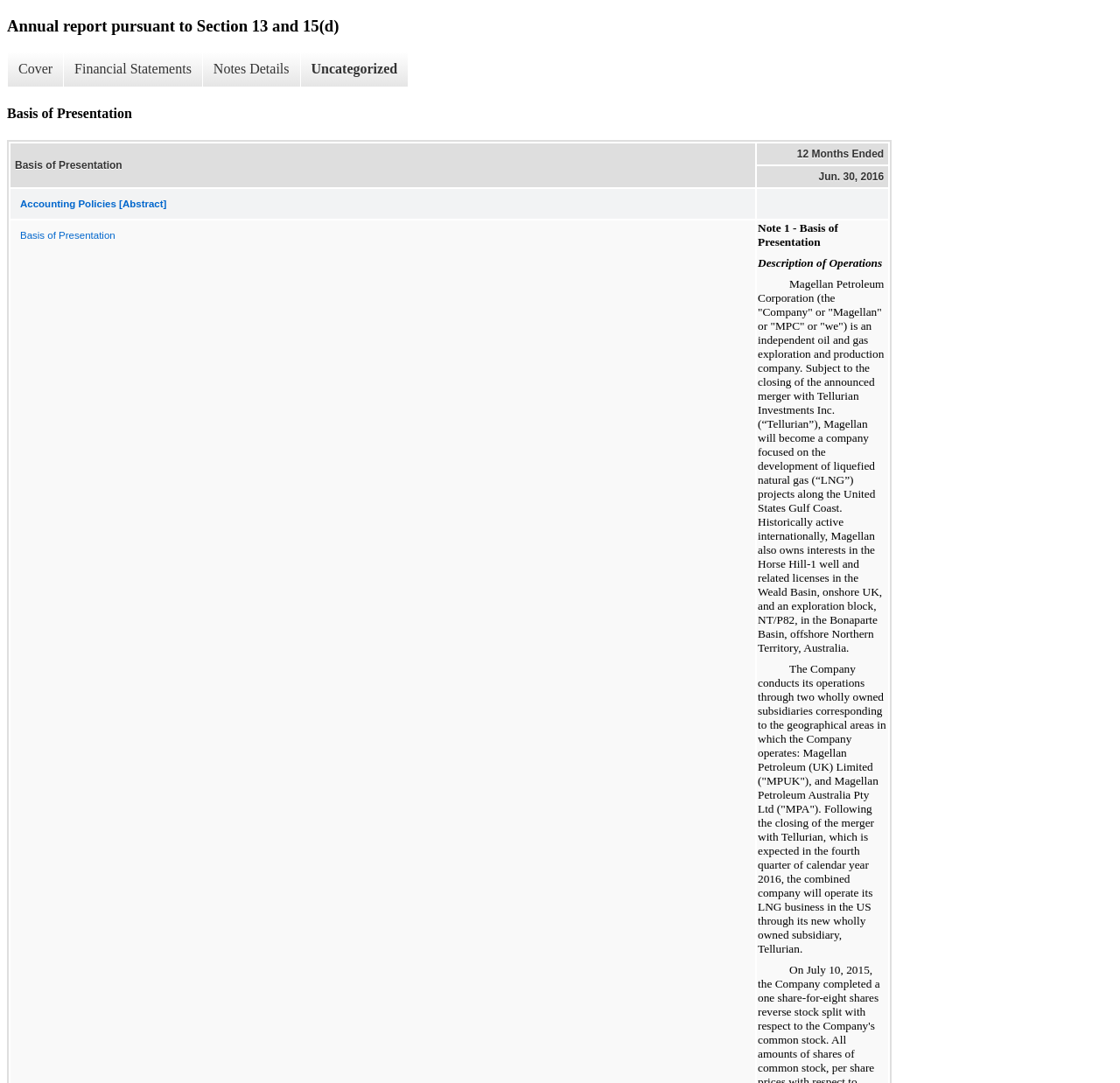What is the column header in the first row?
Please look at the screenshot and answer in one word or a short phrase.

Basis of Presentation